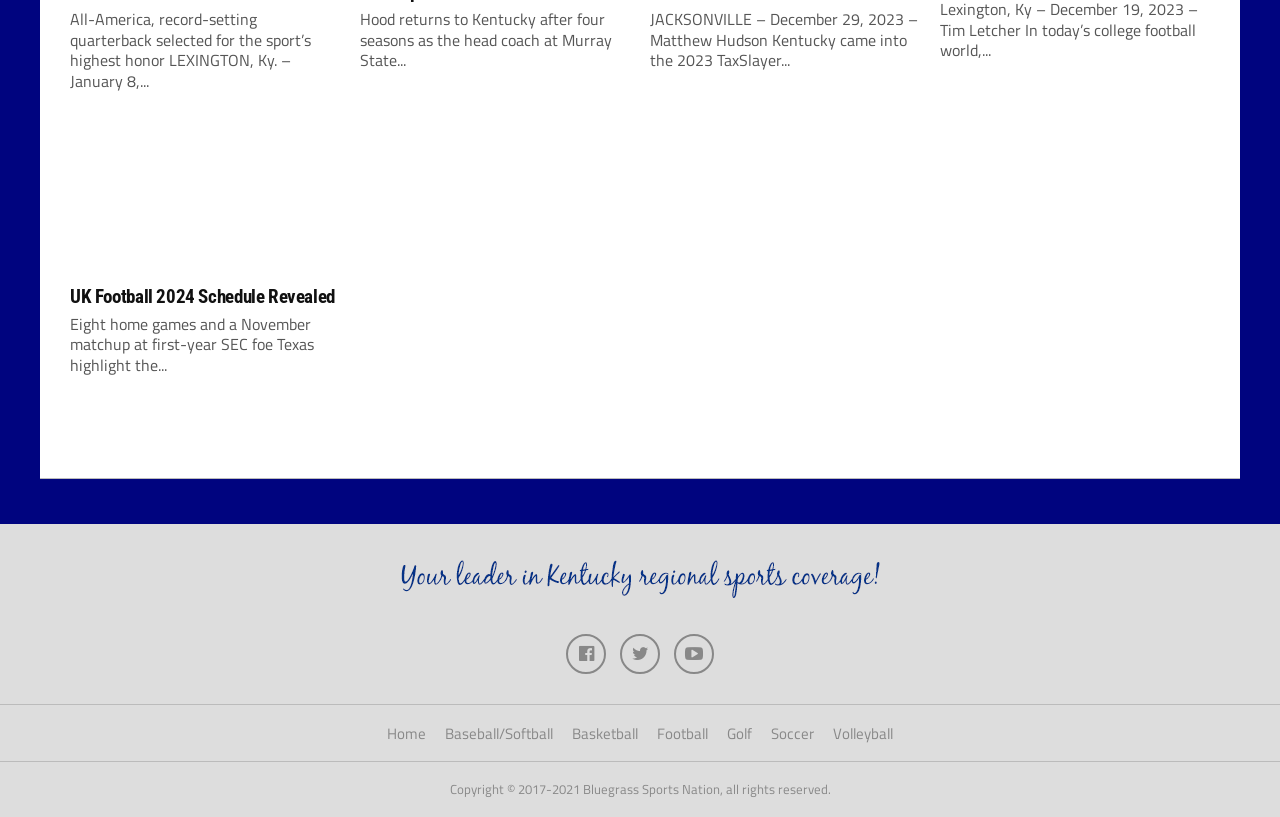Locate the bounding box coordinates of the clickable part needed for the task: "View Football".

[0.513, 0.883, 0.553, 0.911]